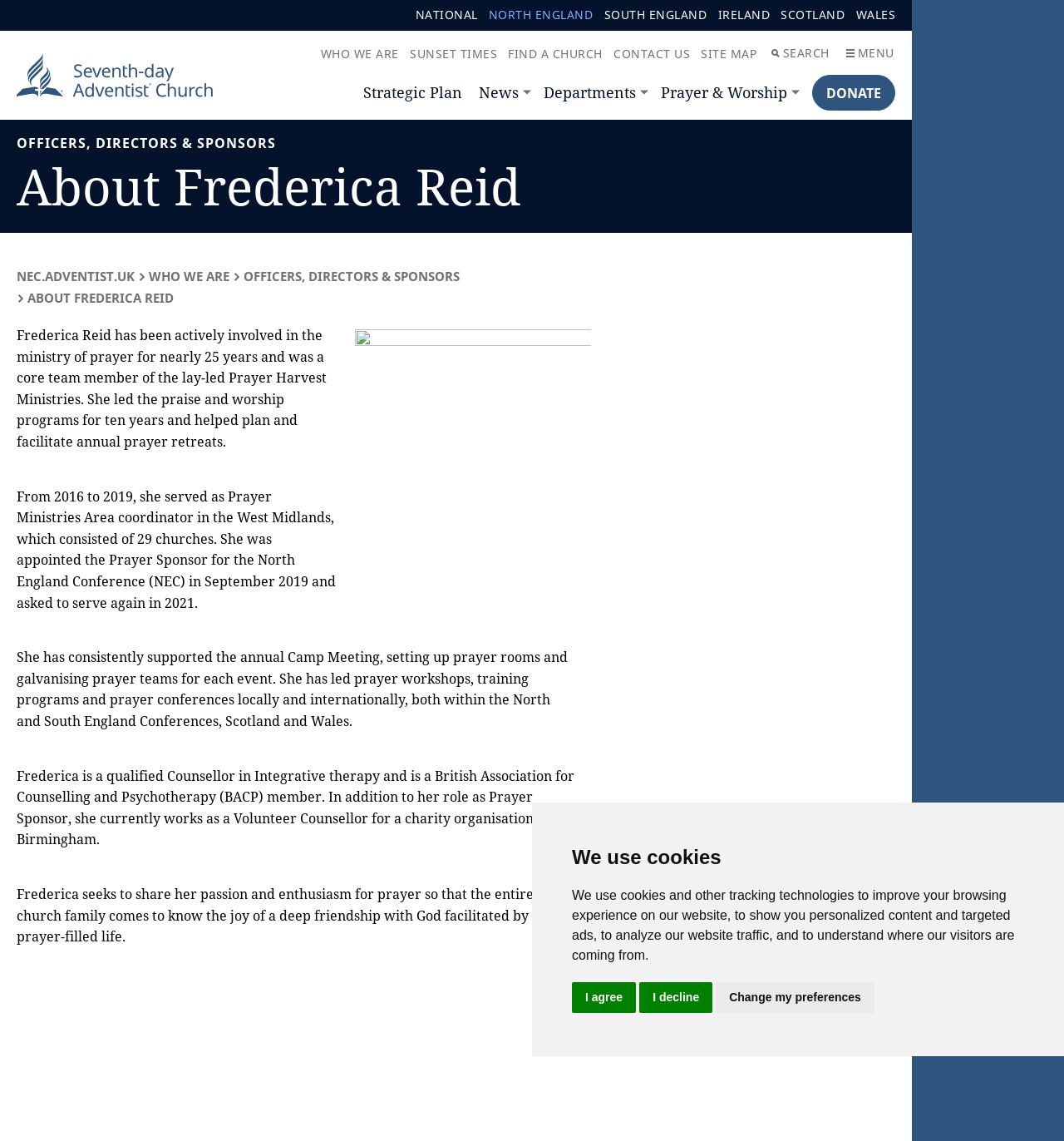Examine the screenshot and answer the question in as much detail as possible: What is Frederica Reid's role in the North England Conference?

According to the webpage, Frederica Reid was appointed the Prayer Sponsor for the North England Conference (NEC) in September 2019 and asked to serve again in 2021.